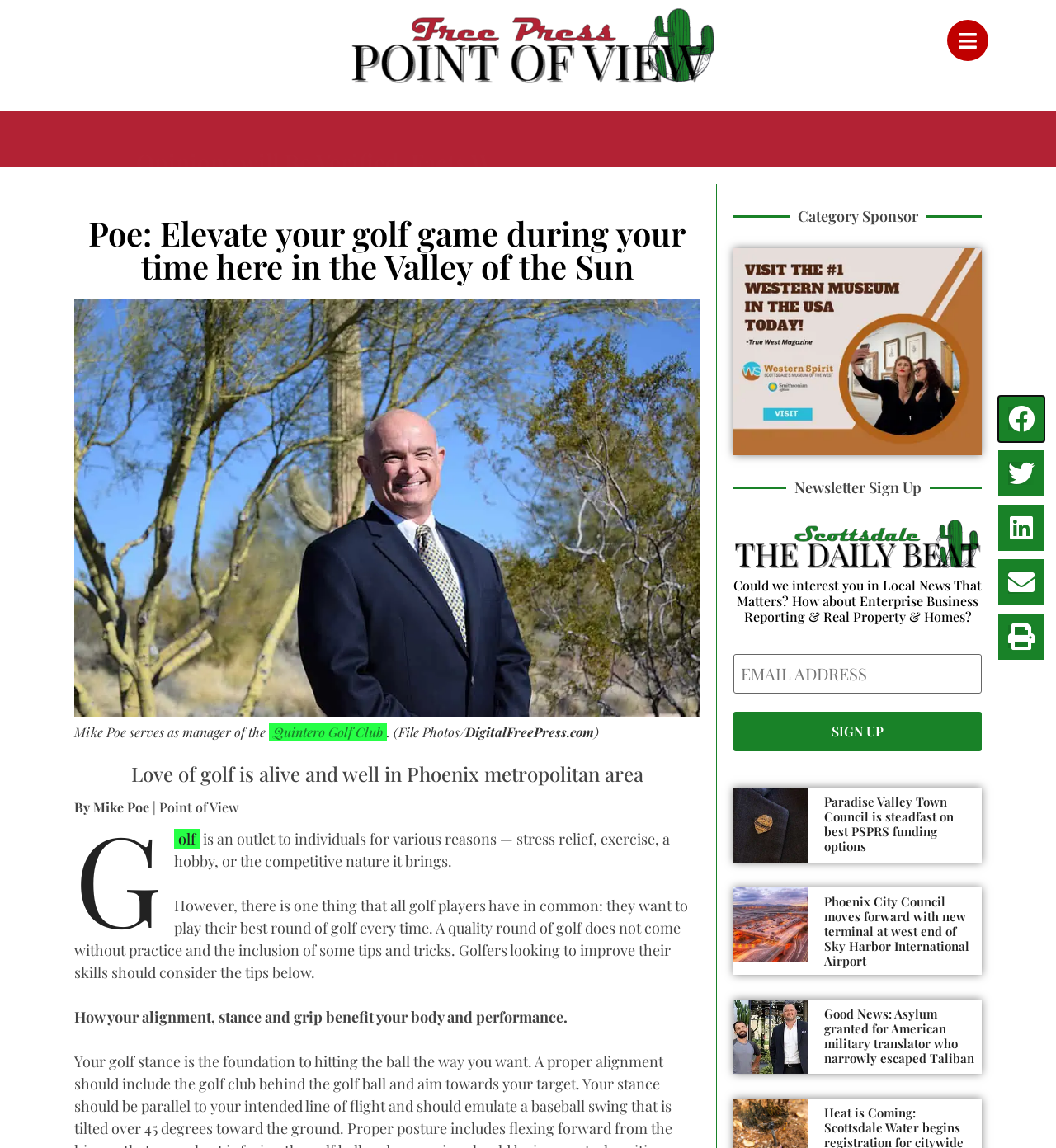What is the topic of the first article?
Offer a detailed and full explanation in response to the question.

The answer can be found in the heading of the first article, which says 'Paradise Valley Town Council is steadfast on best PSPRS funding options'.